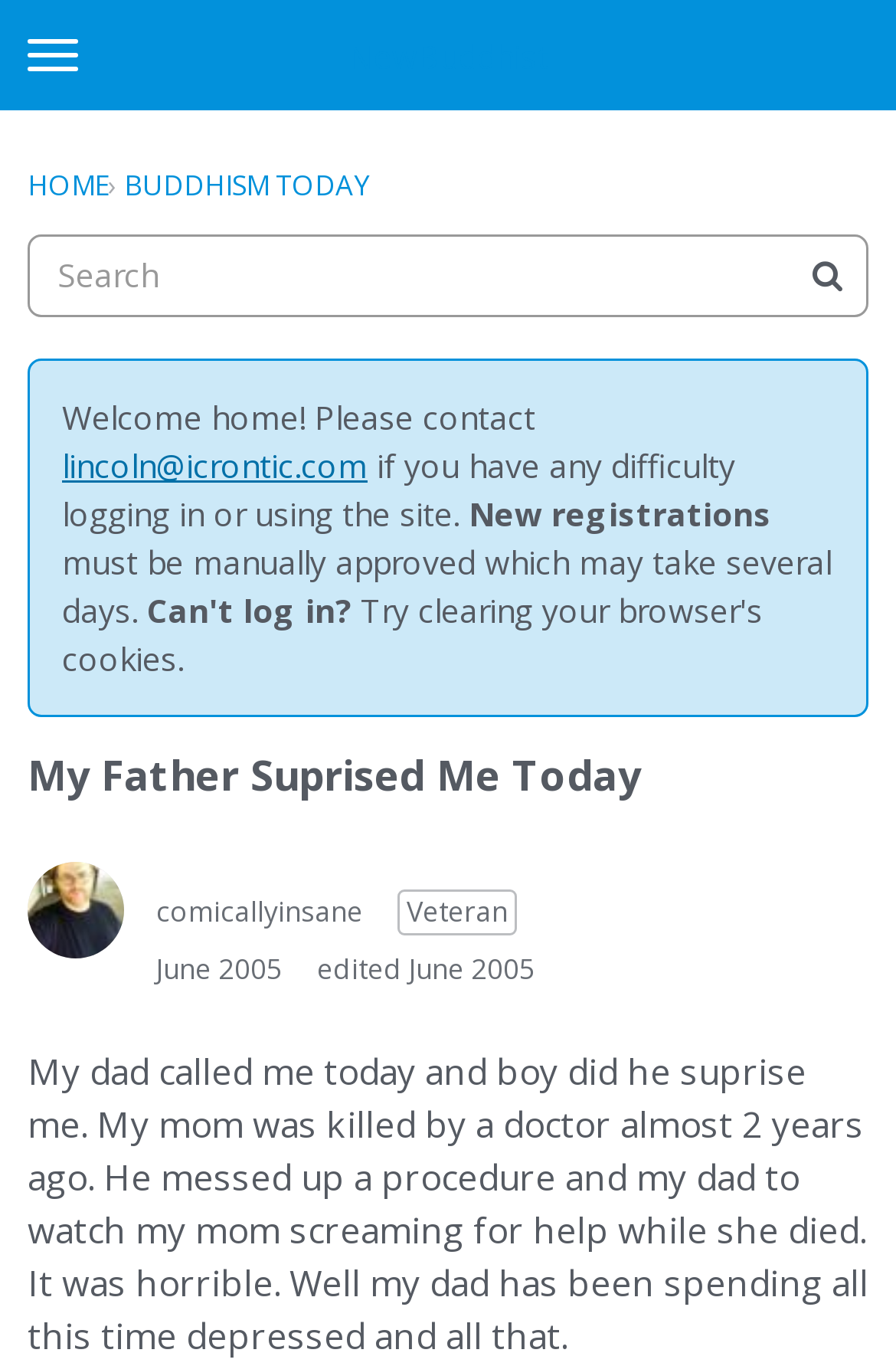Extract the primary headline from the webpage and present its text.

My Father Suprised Me Today